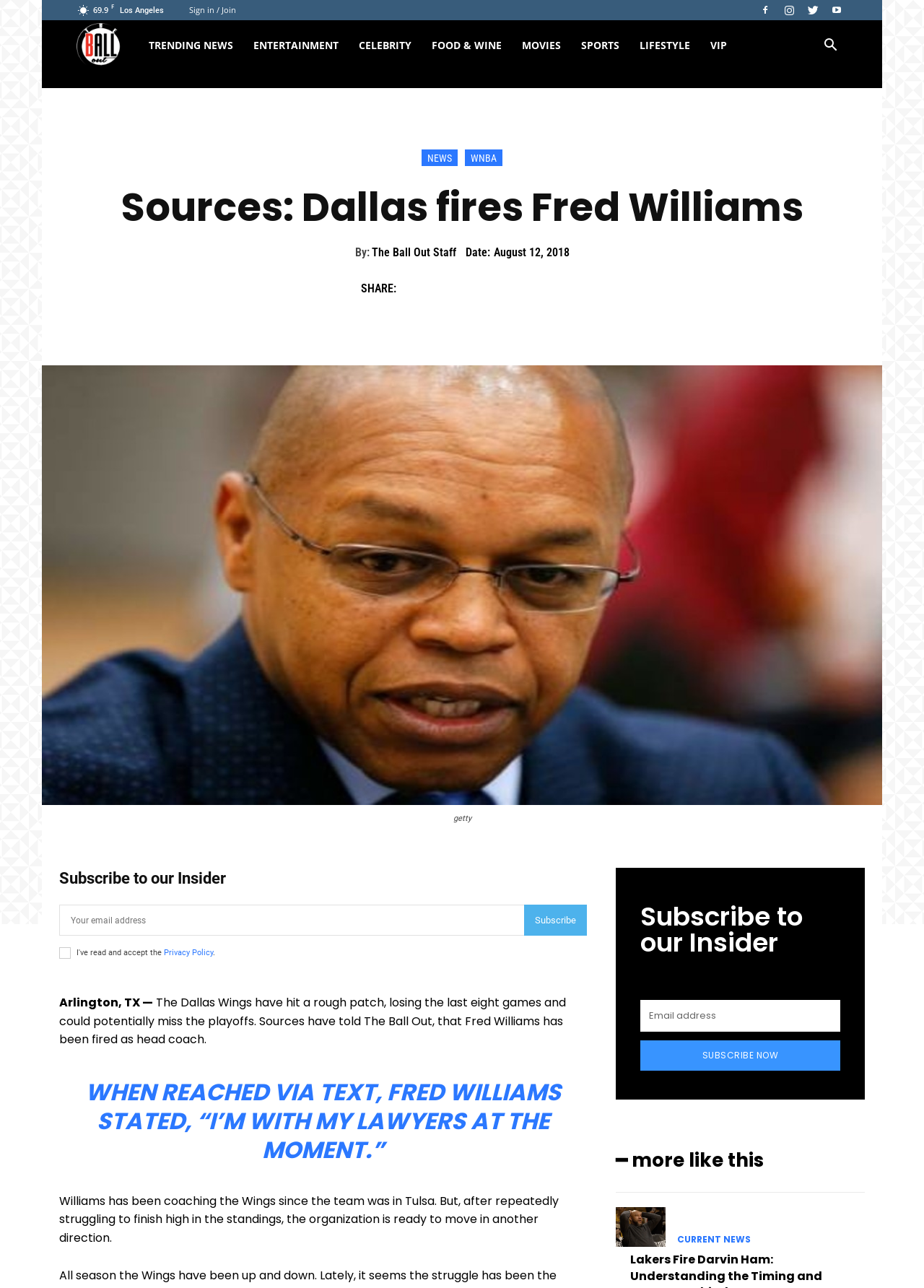Determine the bounding box coordinates of the element that should be clicked to execute the following command: "Read the trending news".

[0.15, 0.016, 0.264, 0.055]